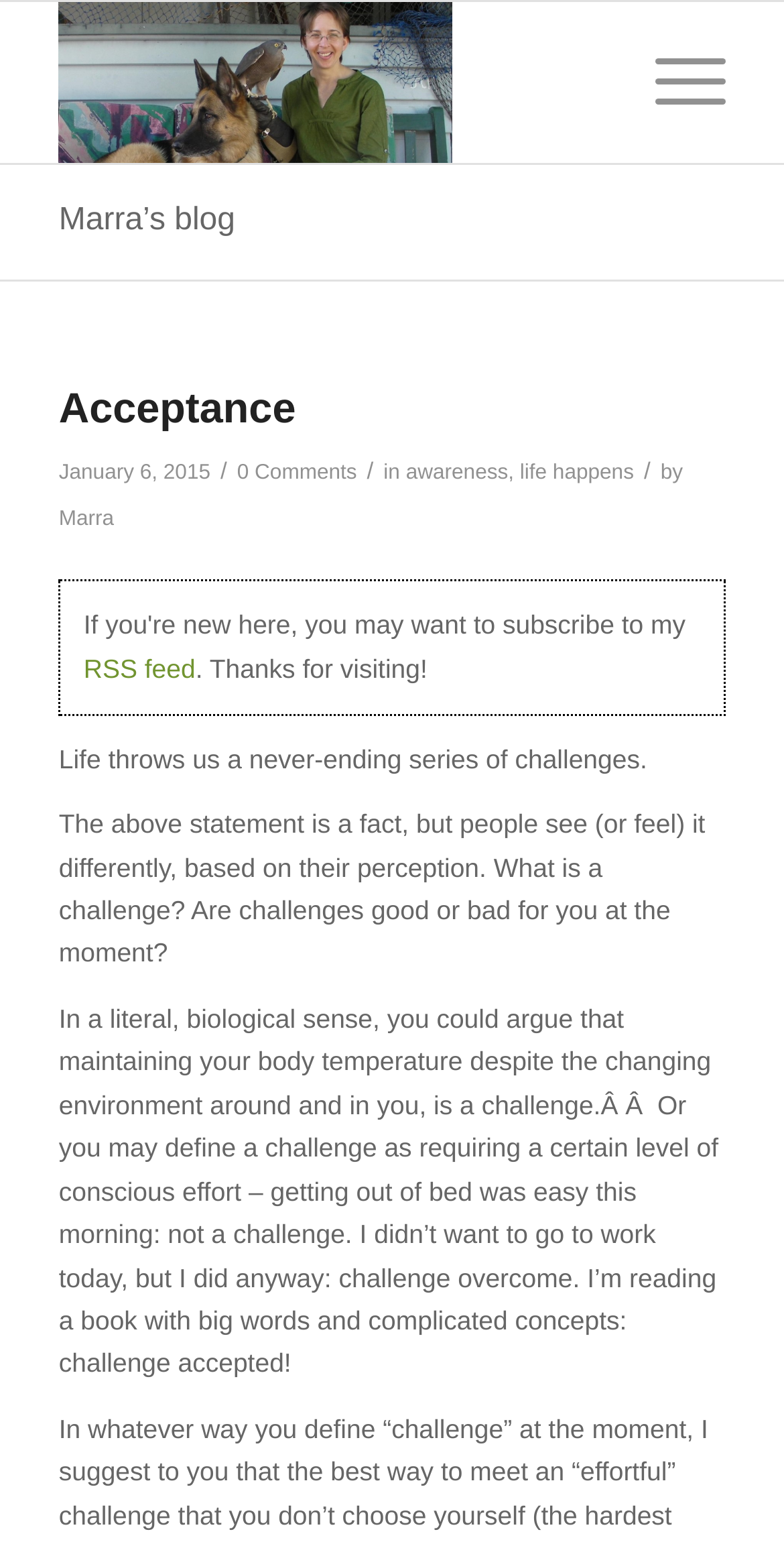Based on the element description RSS feed, identify the bounding box coordinates for the UI element. The coordinates should be in the format (top-left x, top-left y, bottom-right x, bottom-right y) and within the 0 to 1 range.

[0.107, 0.423, 0.249, 0.443]